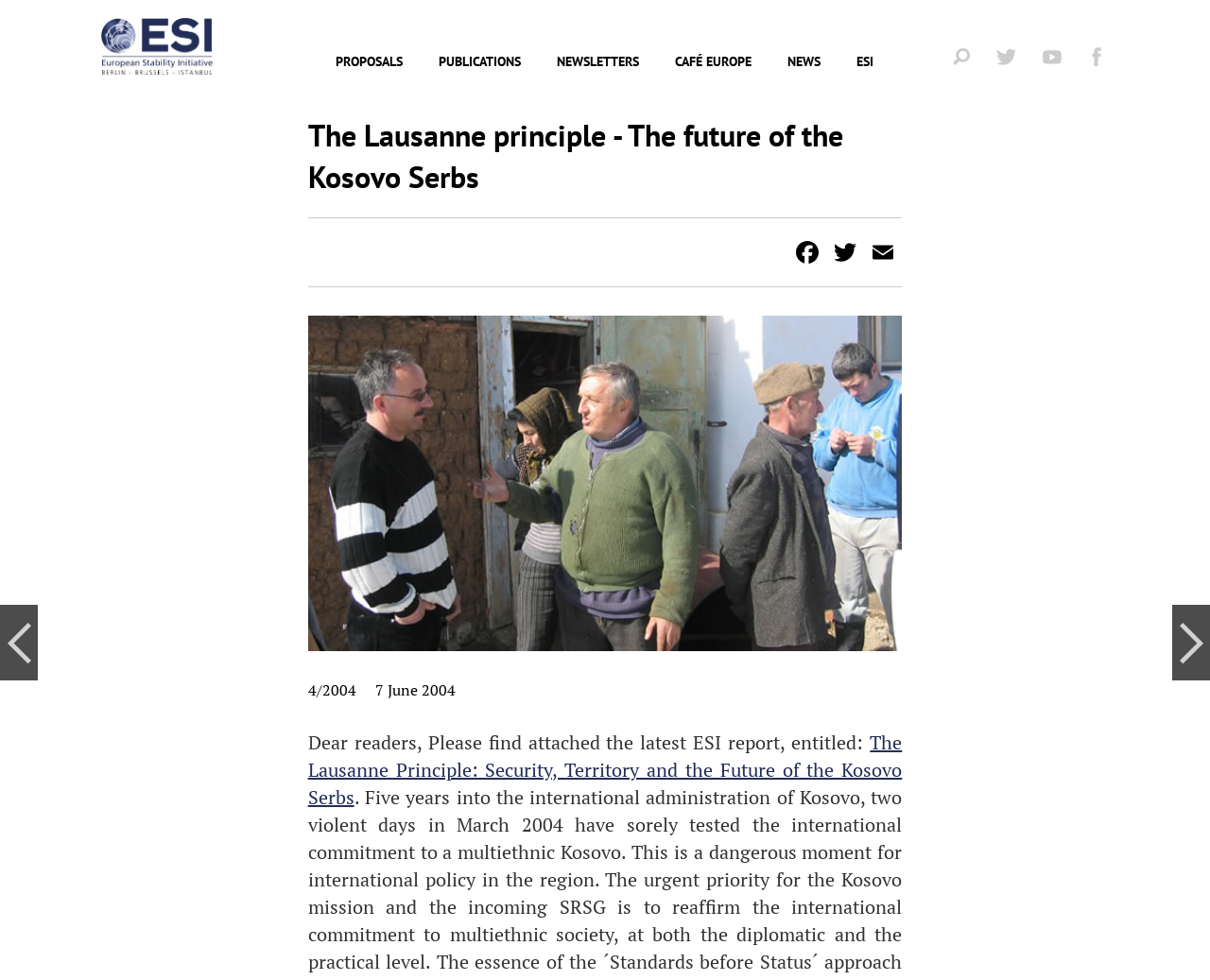Pinpoint the bounding box coordinates for the area that should be clicked to perform the following instruction: "read the report".

[0.254, 0.745, 0.746, 0.827]